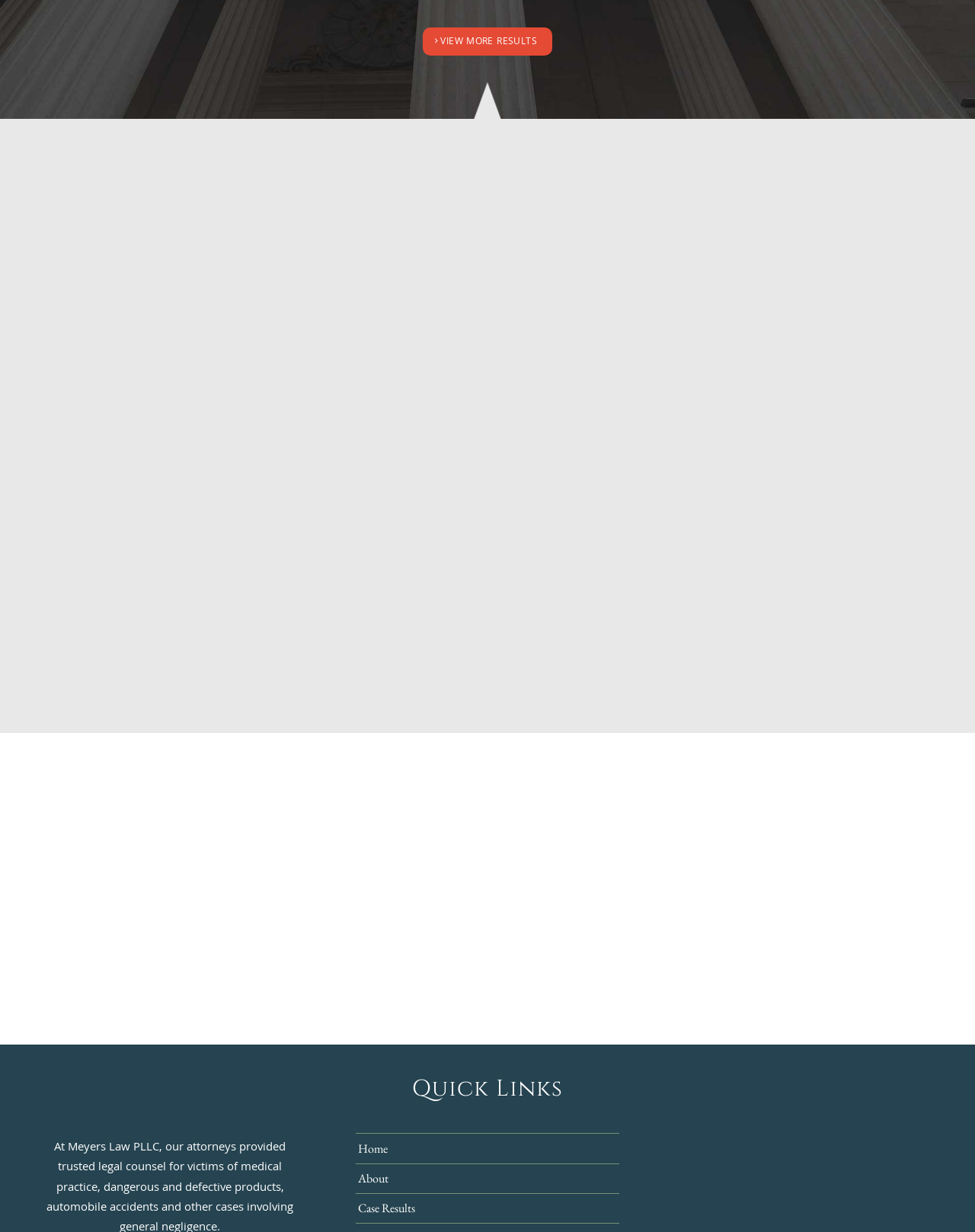Find the bounding box coordinates corresponding to the UI element with the description: "value="Send"". The coordinates should be formatted as [left, top, right, bottom], with values as floats between 0 and 1.

[0.039, 0.527, 0.132, 0.552]